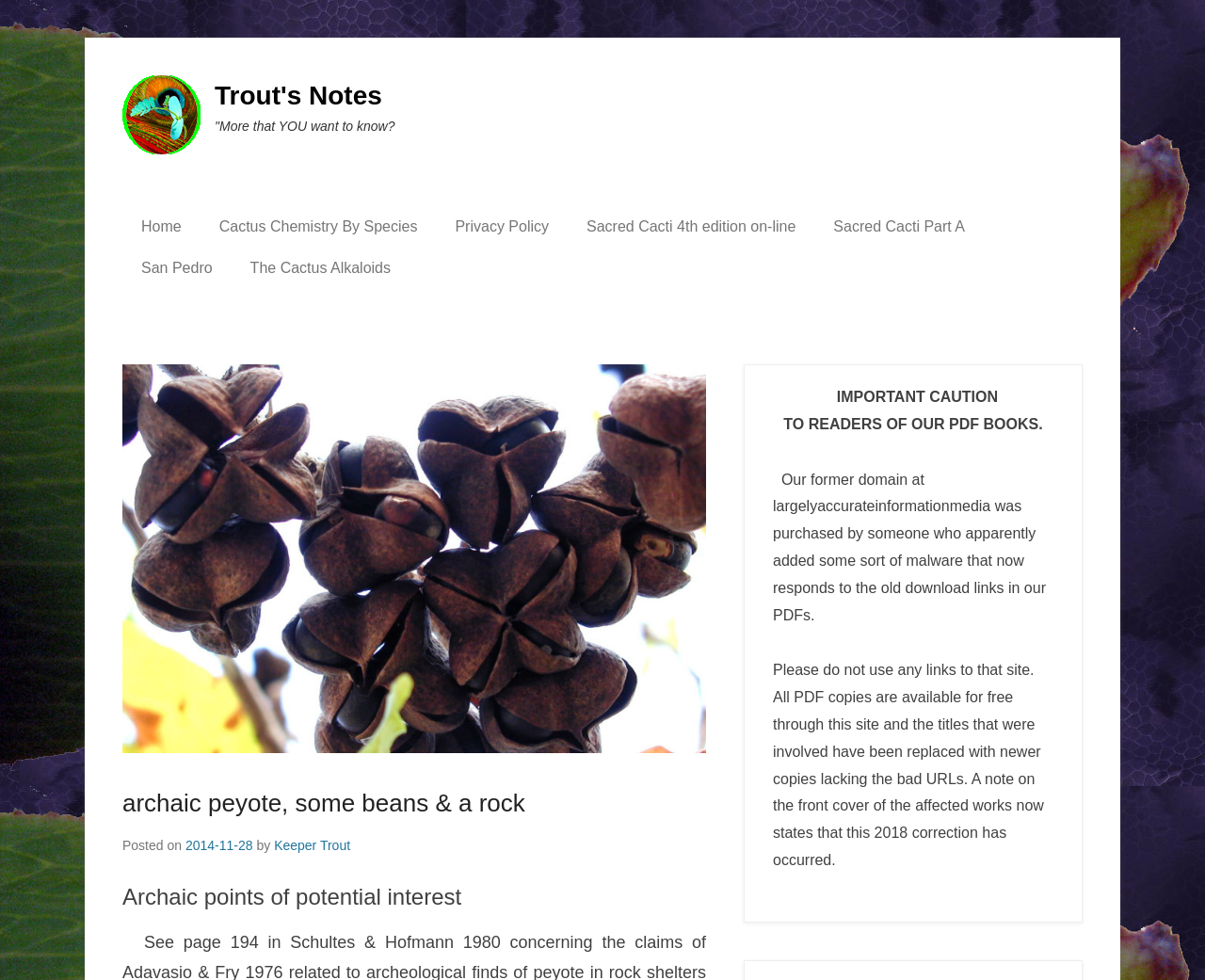From the details in the image, provide a thorough response to the question: What is the topic of the article 'archaic peyote, some beans & a rock'?

I inferred the topic by looking at the content of the article, which mentions 'archaic peyote' and has a link to 'Cactus Chemistry By Species' in the primary menu.